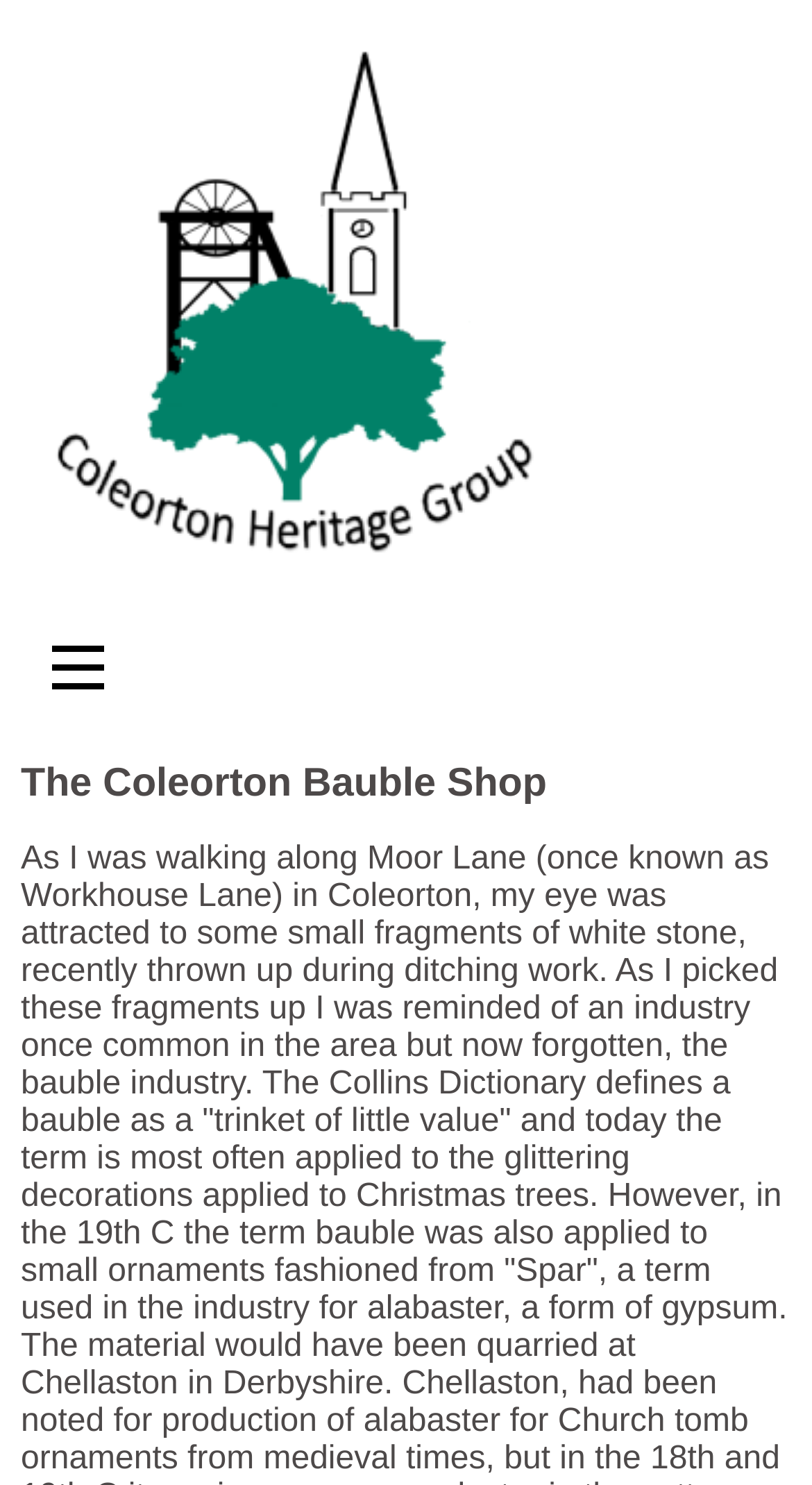What is the name of the group in the logo?
Look at the image and provide a short answer using one word or a phrase.

Coleorton Heritage Group